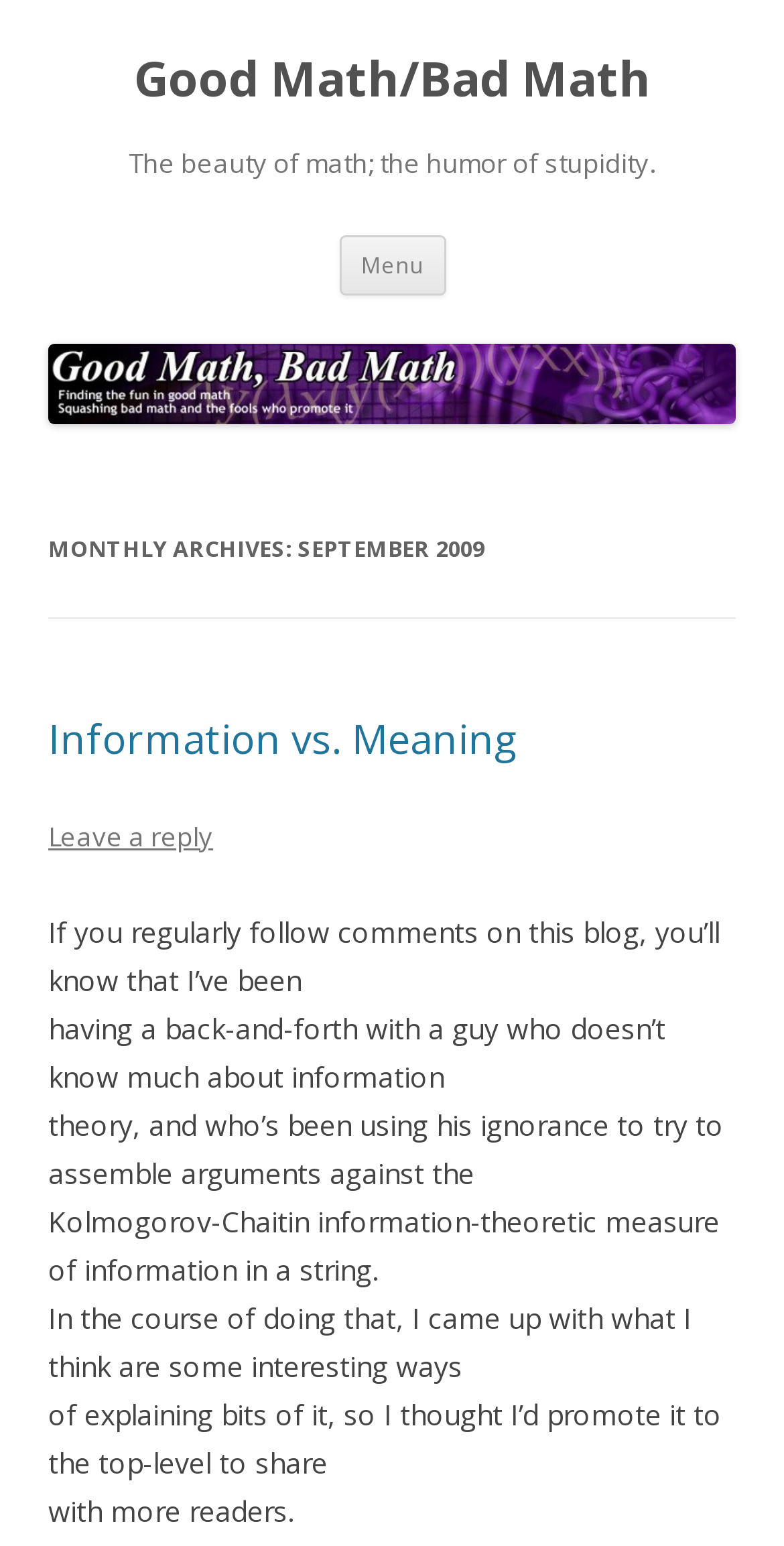Determine the main headline from the webpage and extract its text.

Good Math/Bad Math